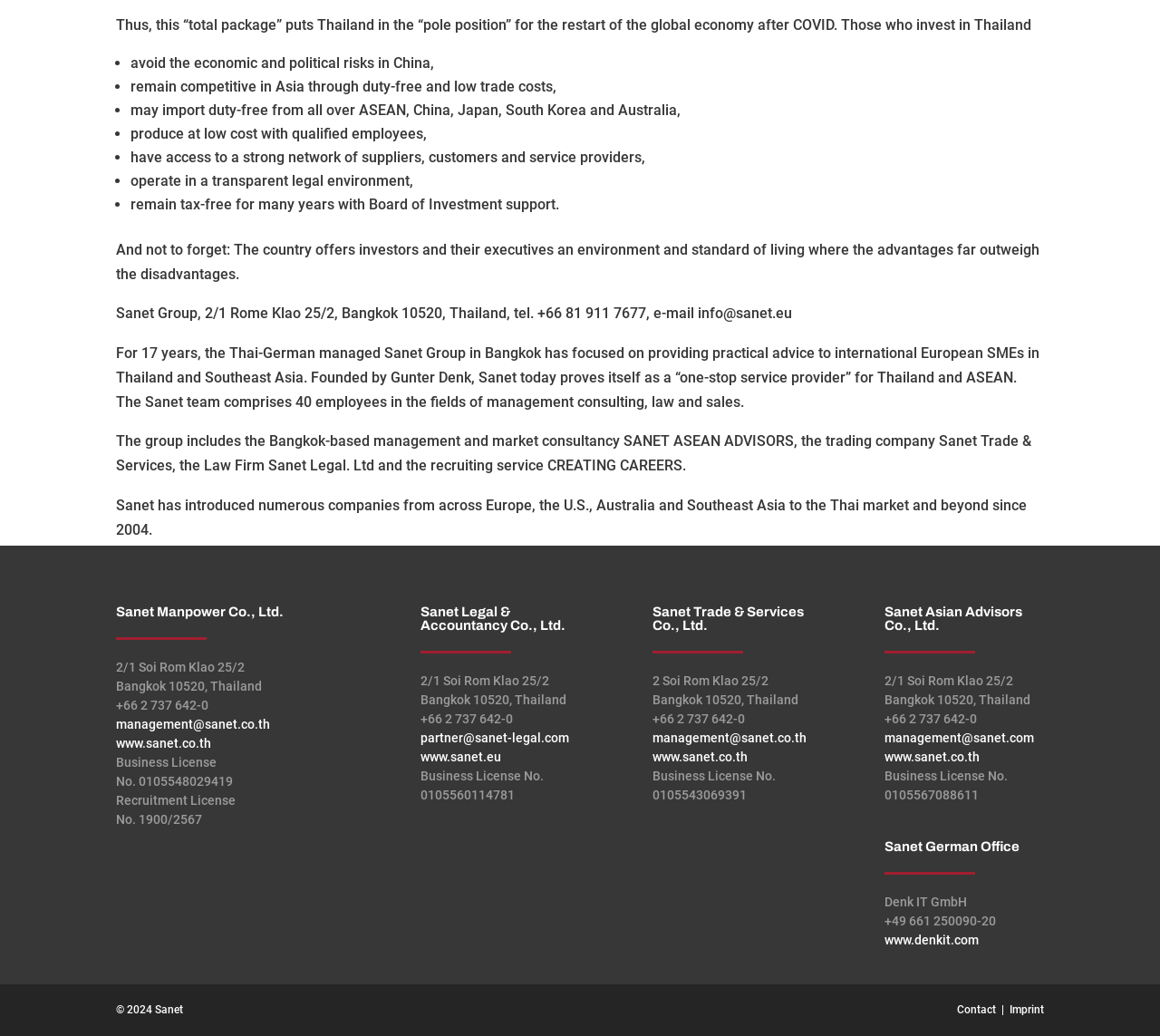Identify the bounding box coordinates for the element that needs to be clicked to fulfill this instruction: "visit Sanet Asian Advisors Co., Ltd. website". Provide the coordinates in the format of four float numbers between 0 and 1: [left, top, right, bottom].

[0.762, 0.723, 0.845, 0.737]